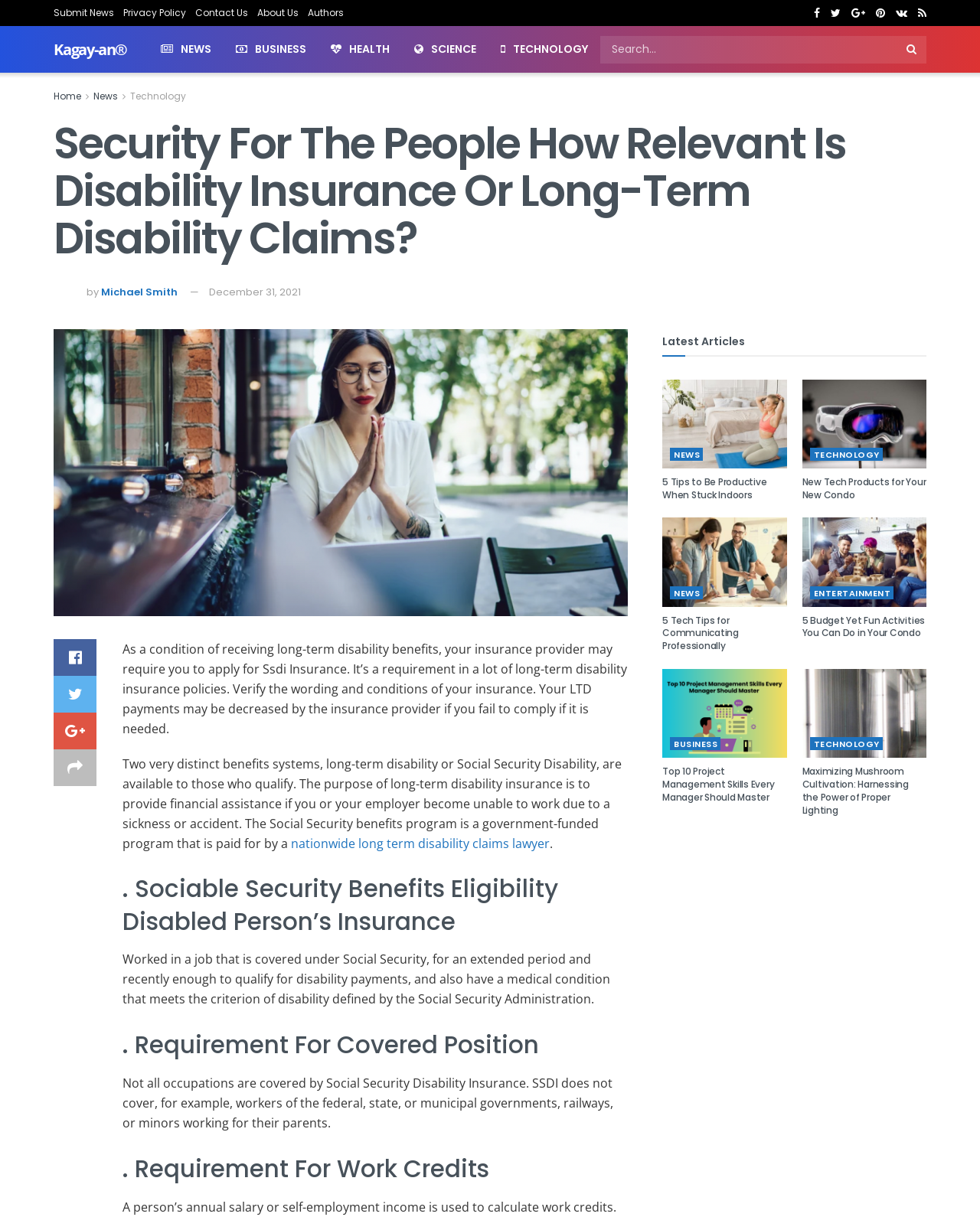Locate the bounding box of the UI element described in the following text: "Technology".

[0.826, 0.368, 0.9, 0.378]